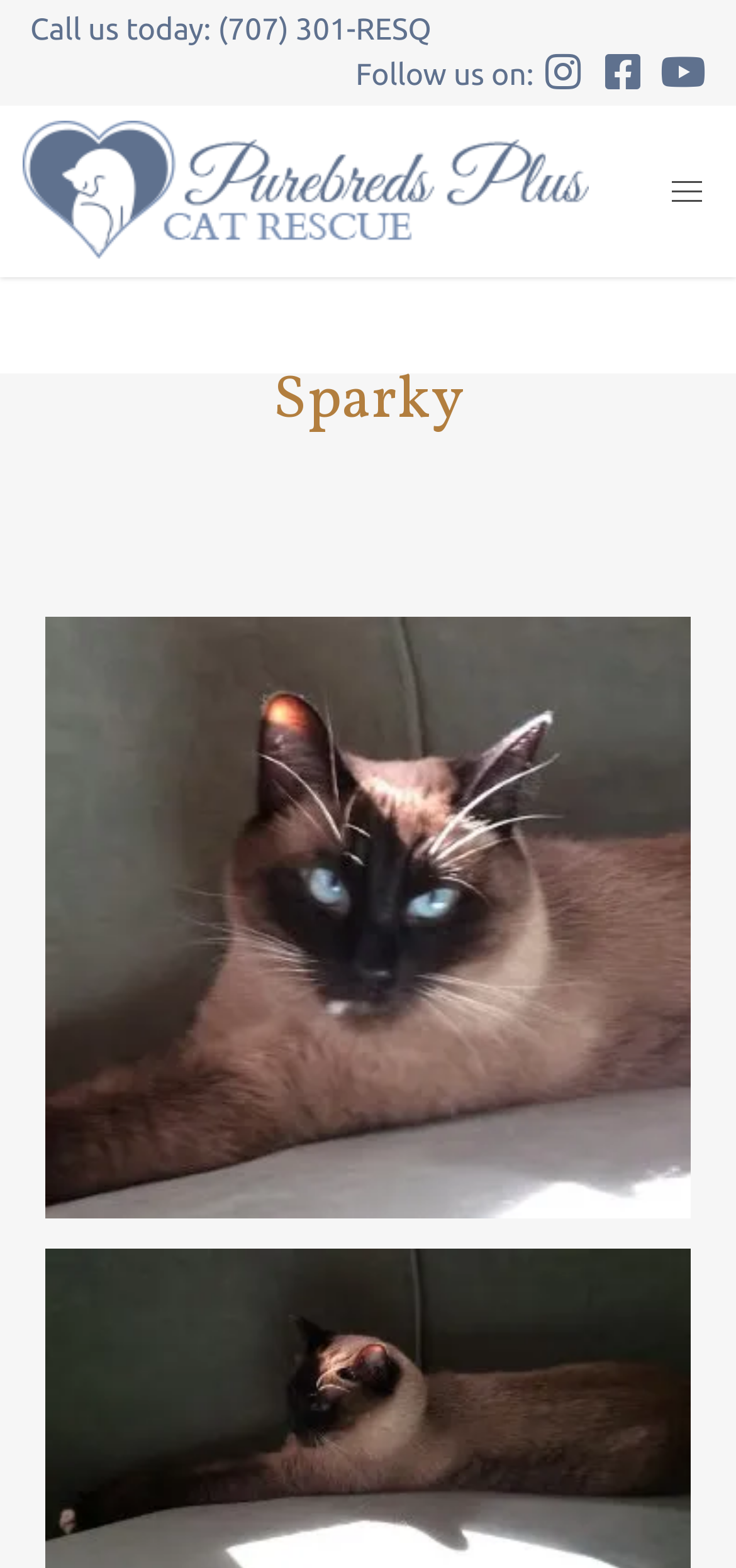How many social media links are there?
Based on the visual information, provide a detailed and comprehensive answer.

I counted the number of link elements with social media icons, which are '', '', and '', located next to the 'Follow us on:' text.